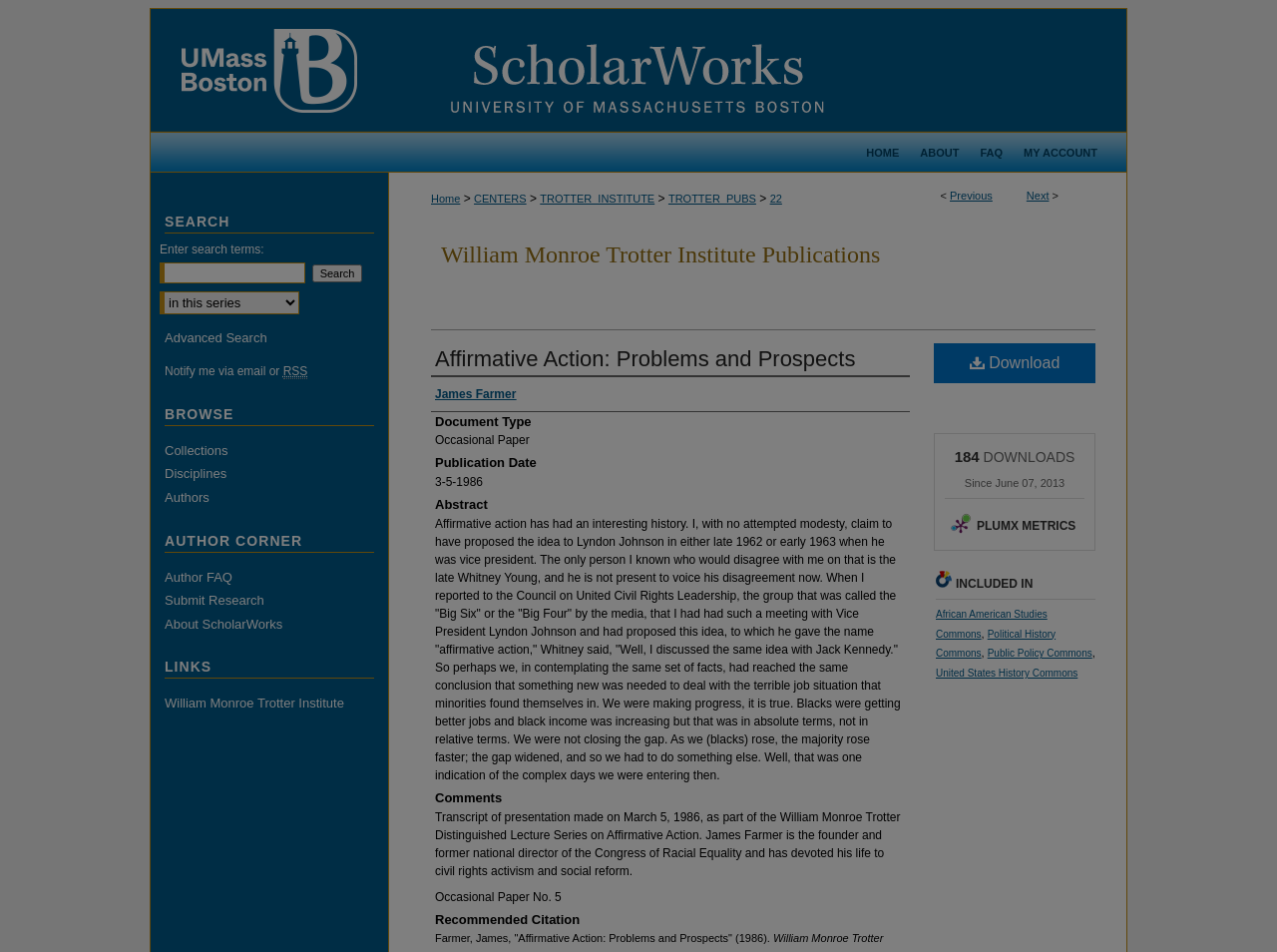Provide an in-depth caption for the contents of the webpage.

The webpage is titled "Affirmative Action: Problems and Prospects" by James Farmer. At the top, there is a menu link and a link to "ScholarWorks at UMass Boston" with an accompanying image. Below this, there is a navigation menu with links to "MY ACCOUNT", "FAQ", "ABOUT", and "HOME".

On the left side, there is a breadcrumb navigation menu with links to "Home", "CENTERS", "TROTTER_INSTITUTE", "TROTTER_PUBS", and "22". Next to this, there is a heading that reads "William Monroe Trotter Institute Publications" with a link to the same title.

The main content of the page is divided into sections. The first section has a heading "Document Type" with the text "Occasional Paper" below it. The next section has a heading "Publication Date" with the text "3-5-1986" below it. The following section has a heading "Abstract" with a lengthy text that discusses the history of affirmative action and its proposal to Lyndon Johnson.

Below this, there is a section with a heading "Comments" and a transcript of a presentation made on March 5, 1986, as part of the William Monroe Trotter Distinguished Lecture Series on Affirmative Action. The transcript is followed by a section with a heading "Recommended Citation" with a citation for the paper.

On the right side, there are links to "Previous" and "Next" pages, as well as a link to download the paper. Below this, there is a section with a heading "INCLUDED IN" that lists several commons, including "African American Studies Commons", "Political History Commons", "Public Policy Commons", and "United States History Commons".

At the bottom of the page, there is a complementary section with a search function, allowing users to enter search terms and select from various options. There are also links to "Advanced Search", "Notify me via email or RSS", and several other options.